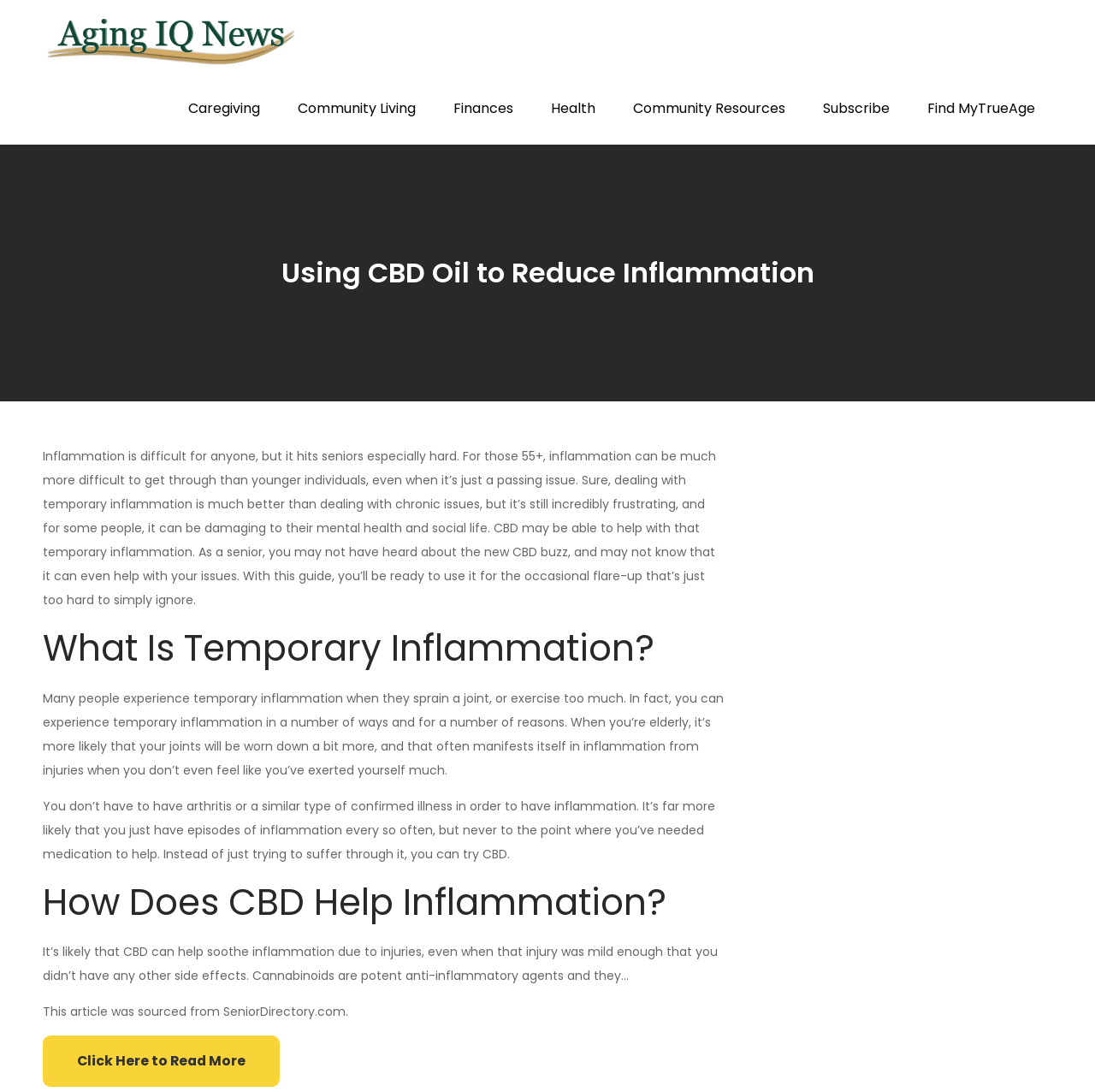Could you provide the bounding box coordinates for the portion of the screen to click to complete this instruction: "Click on the 'Click Here to Read More' link"?

[0.039, 0.948, 0.255, 0.995]